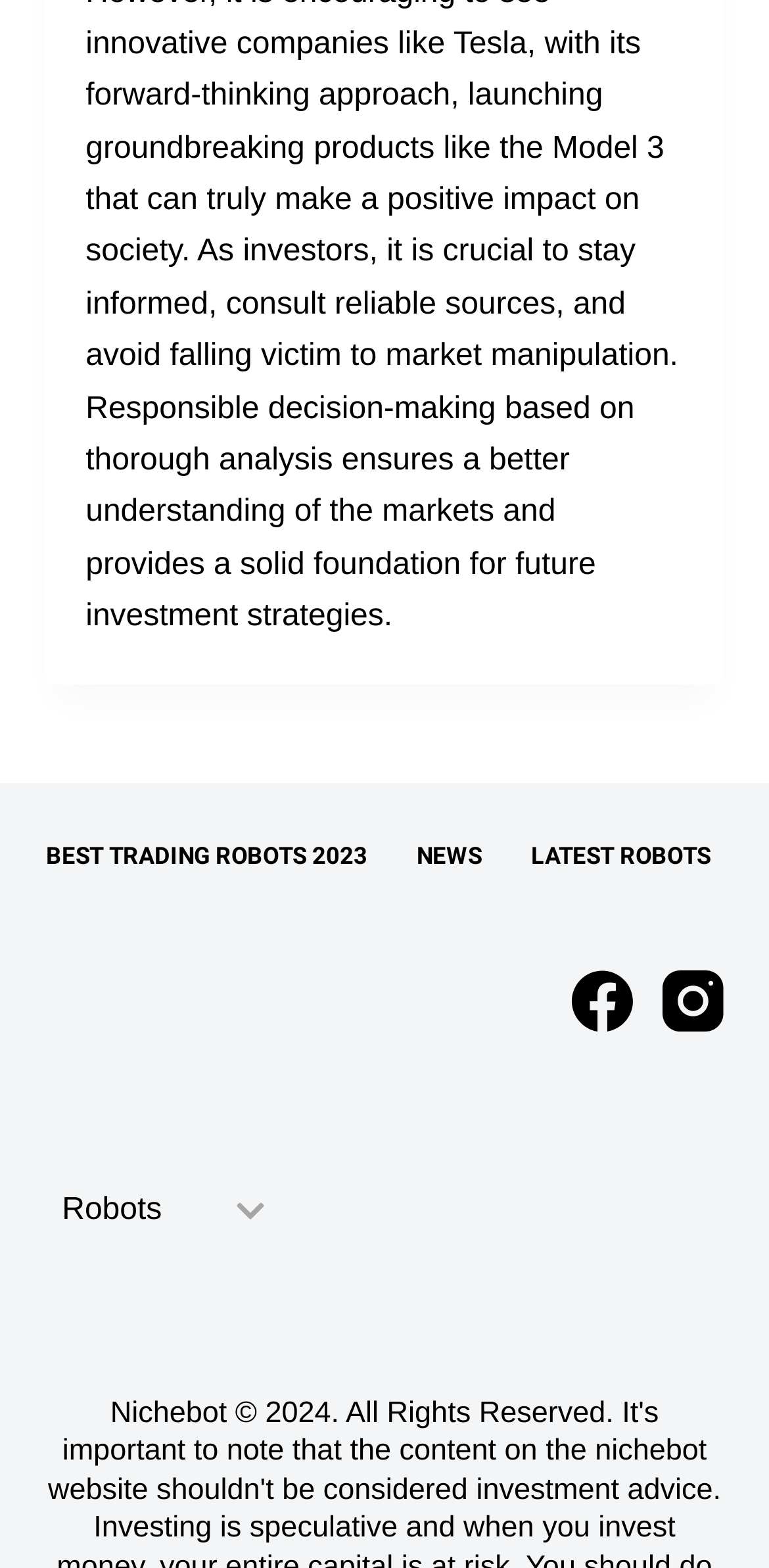Given the element description "News", identify the bounding box of the corresponding UI element.

[0.51, 0.537, 0.659, 0.556]